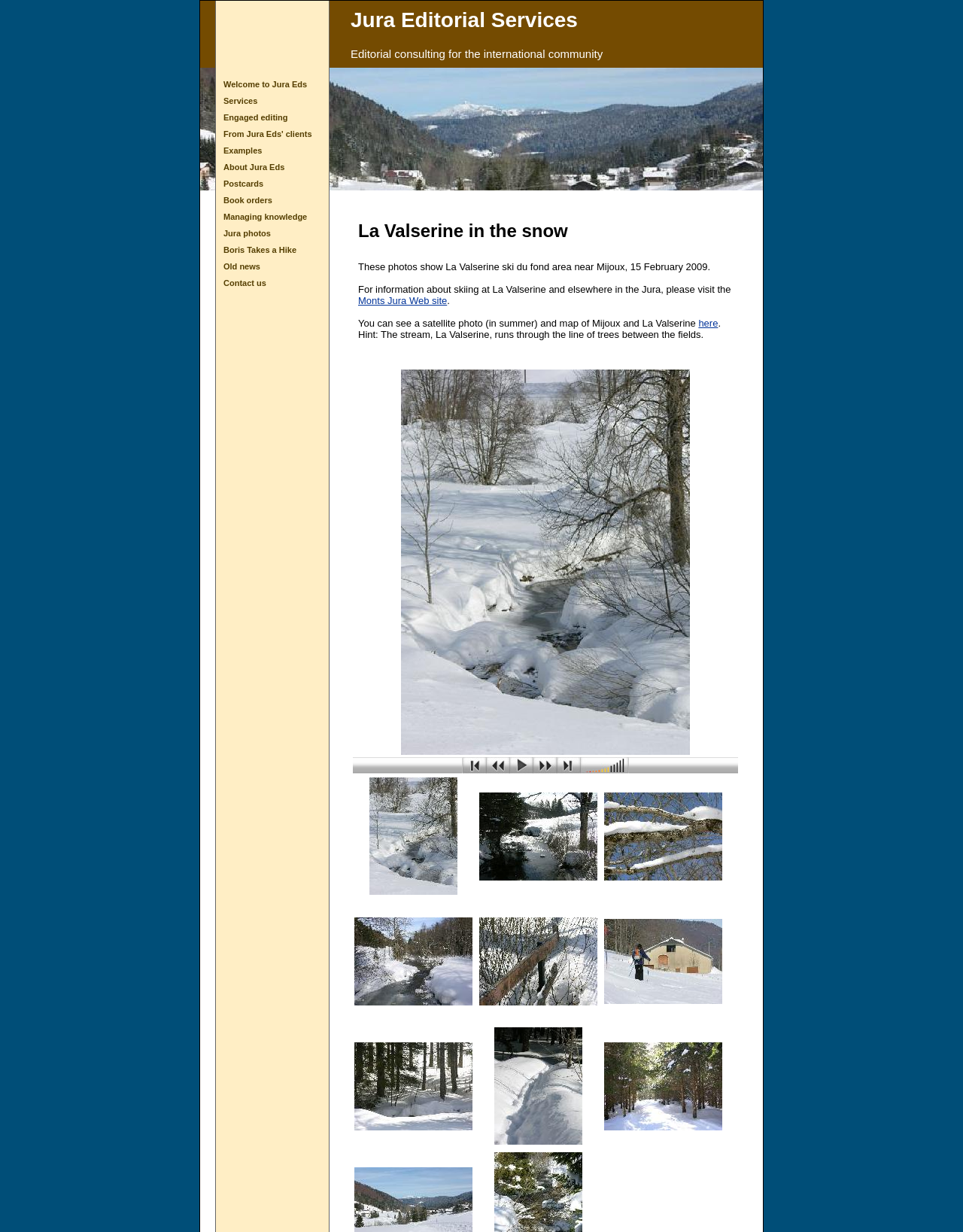What is the name of the ski area shown in the photos?
Based on the visual details in the image, please answer the question thoroughly.

The webpage contains multiple images of a ski area, and the text accompanying the images mentions 'La Valserine ski du fond area near Mijoux, 15 February 2009.' Therefore, the name of the ski area shown in the photos is La Valserine.